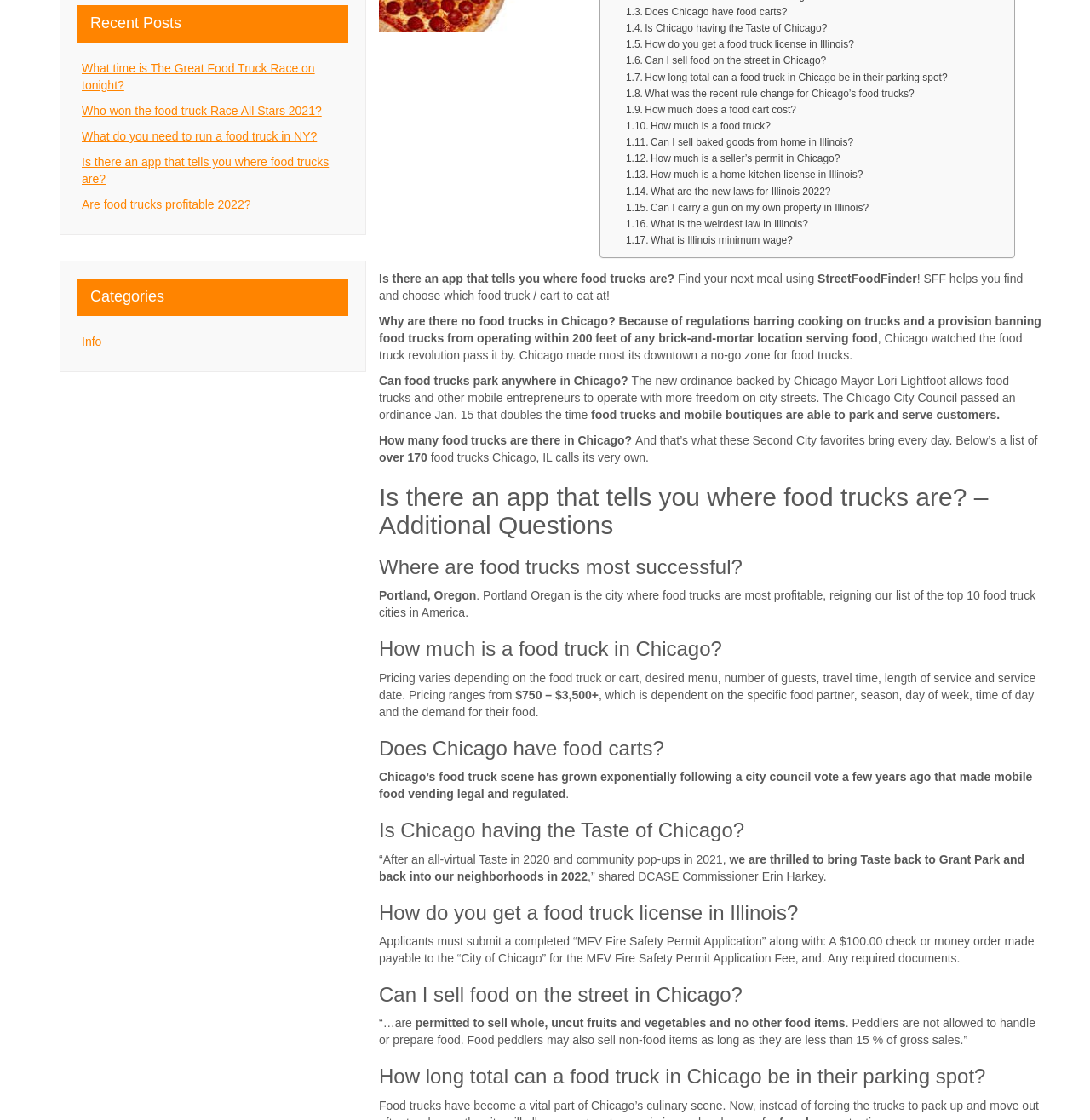From the screenshot, find the bounding box of the UI element matching this description: "Does Chicago have food carts?". Supply the bounding box coordinates in the form [left, top, right, bottom], each a float between 0 and 1.

[0.574, 0.004, 0.722, 0.018]